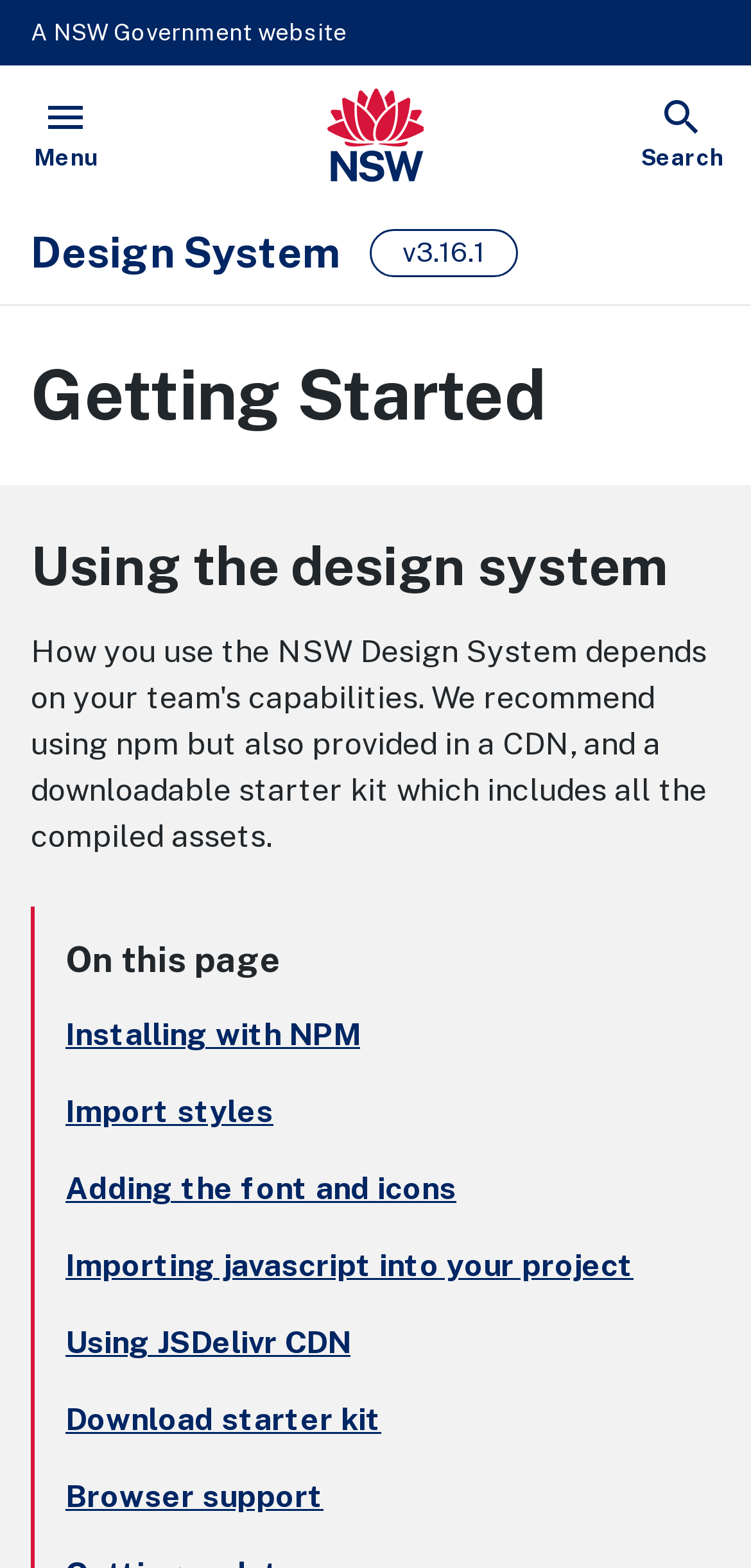Locate the bounding box for the described UI element: "aria-label="Share"". Ensure the coordinates are four float numbers between 0 and 1, formatted as [left, top, right, bottom].

None